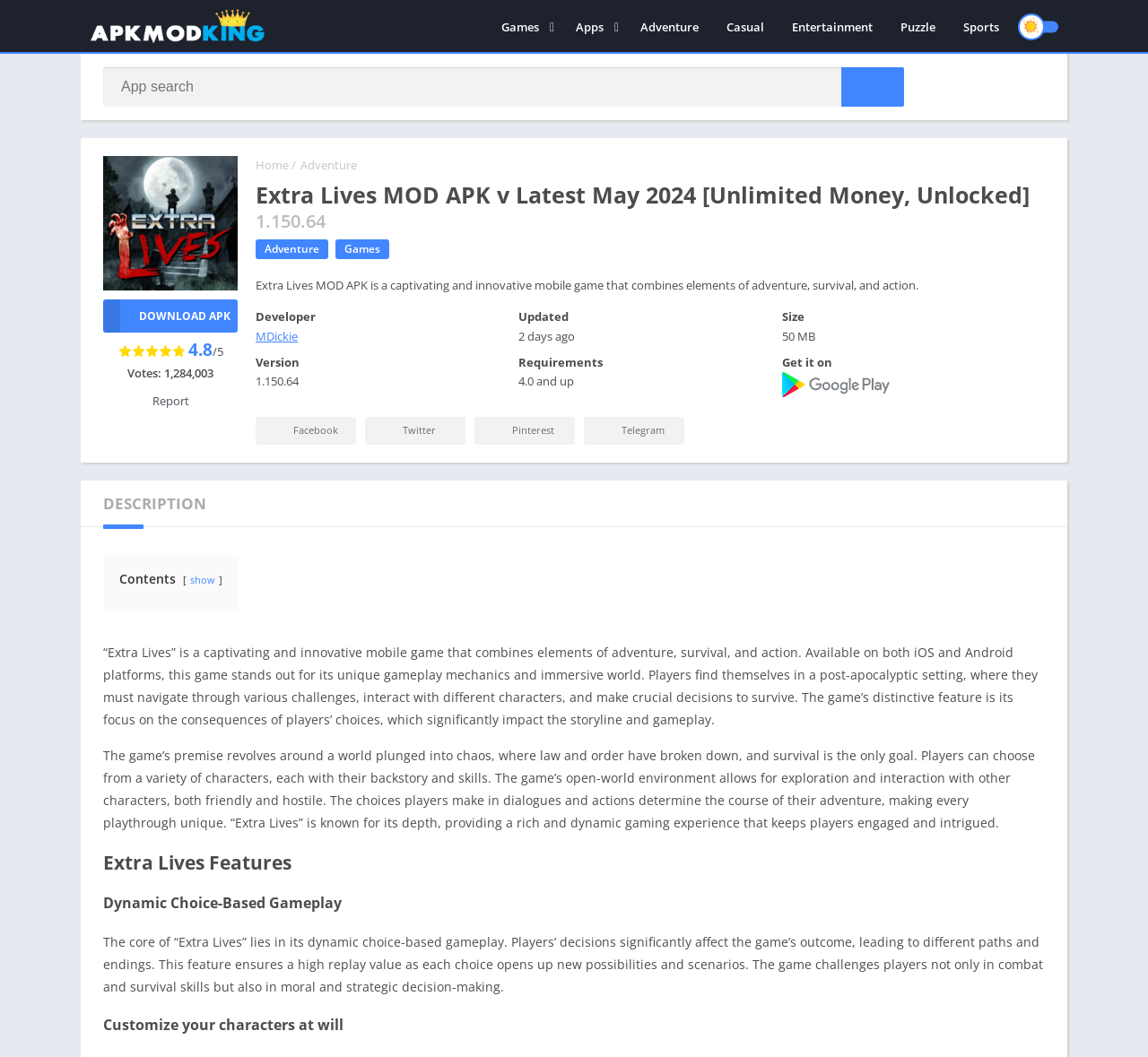From the image, can you give a detailed response to the question below:
What is the name of the game?

I found the answer by looking at the heading 'Extra Lives MOD APK v1.150.64 Latest May 2024 [Unlimited Money, Unlocked]' which suggests that the game's name is 'Extra Lives'.